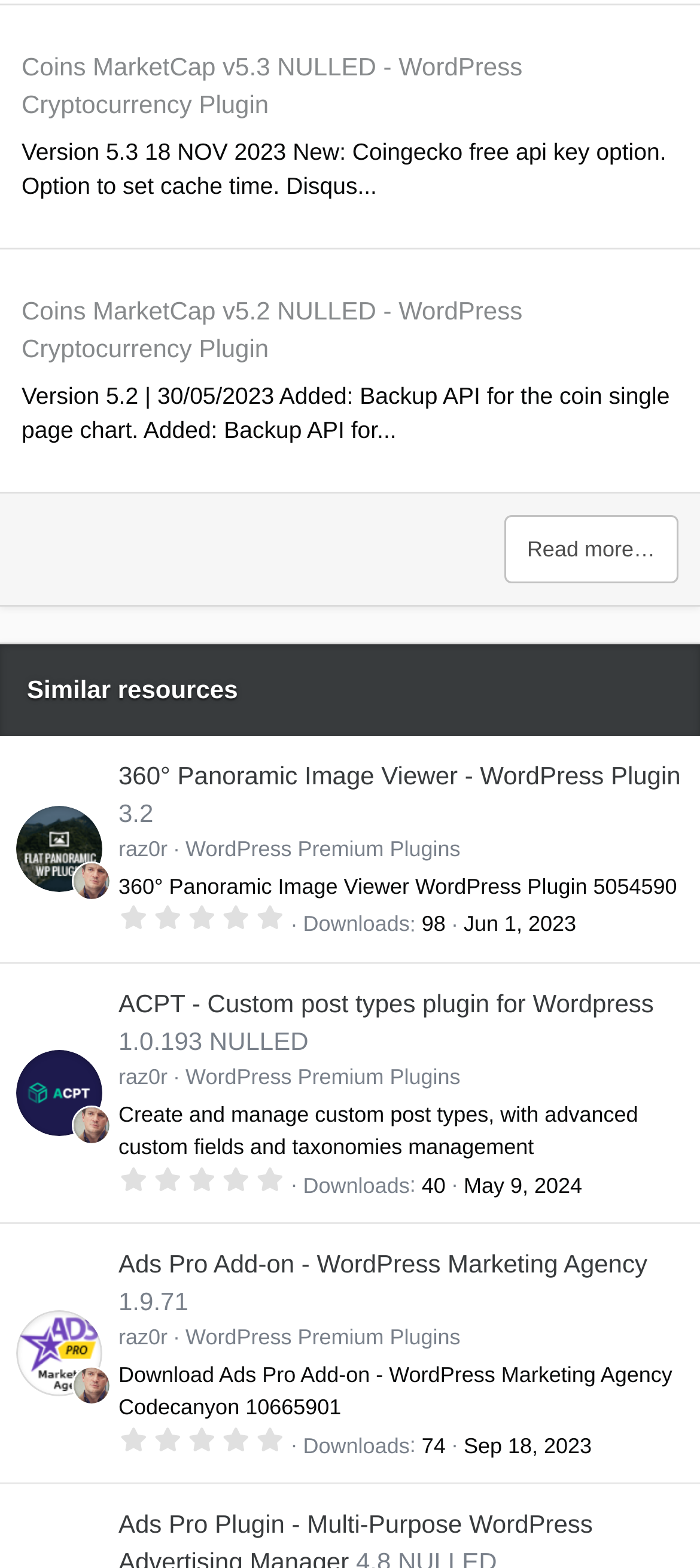What is the version of Coins MarketCap?
Based on the image, answer the question with a single word or brief phrase.

5.3